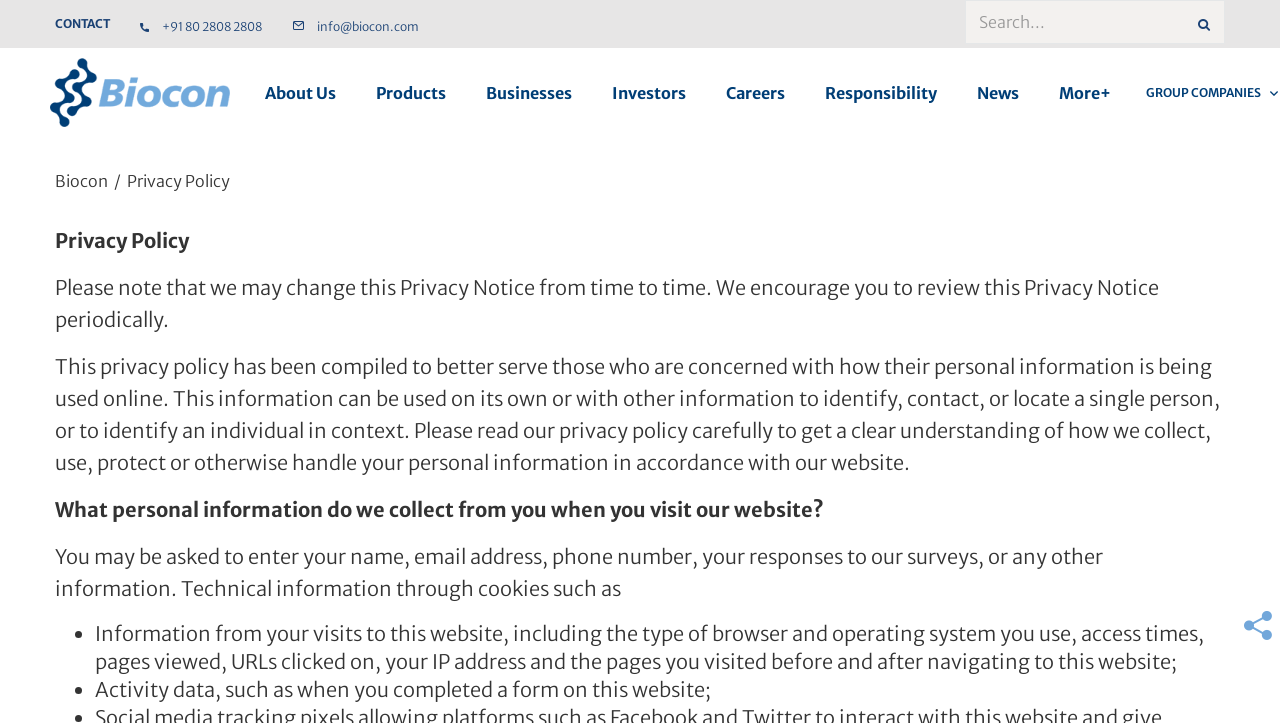Answer this question in one word or a short phrase: What is the relationship between Biocon and group companies?

Not specified